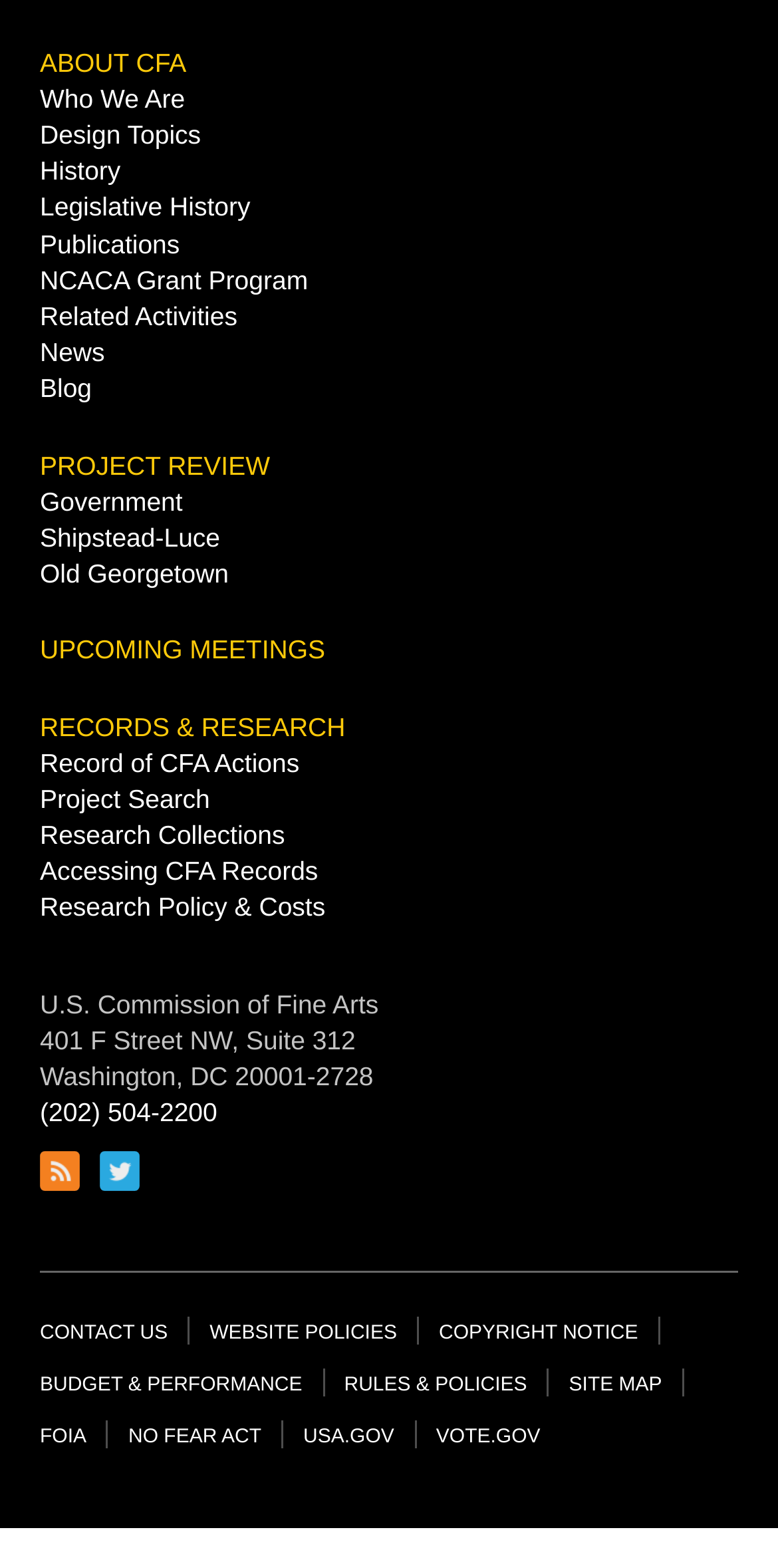How many links are there in the 'Footer Menu' section?
Using the details shown in the screenshot, provide a comprehensive answer to the question.

I counted the number of link elements within the 'Footer Menu' section, which starts with the 'ABOUT CFA' link and ends with the 'Research Policy & Costs' link. There are 19 links in total.